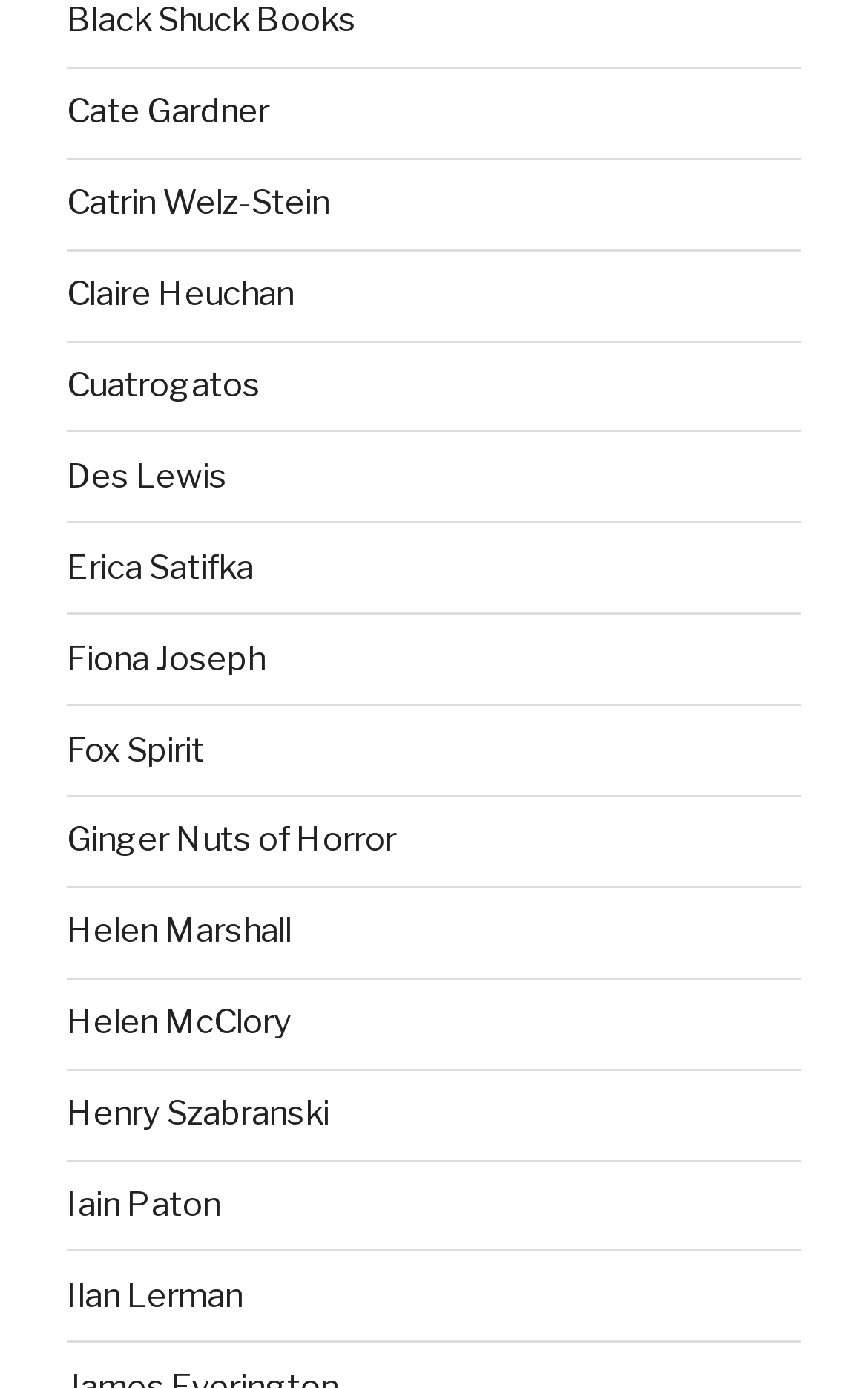Is Fox Spirit an author?
Relying on the image, give a concise answer in one word or a brief phrase.

Yes